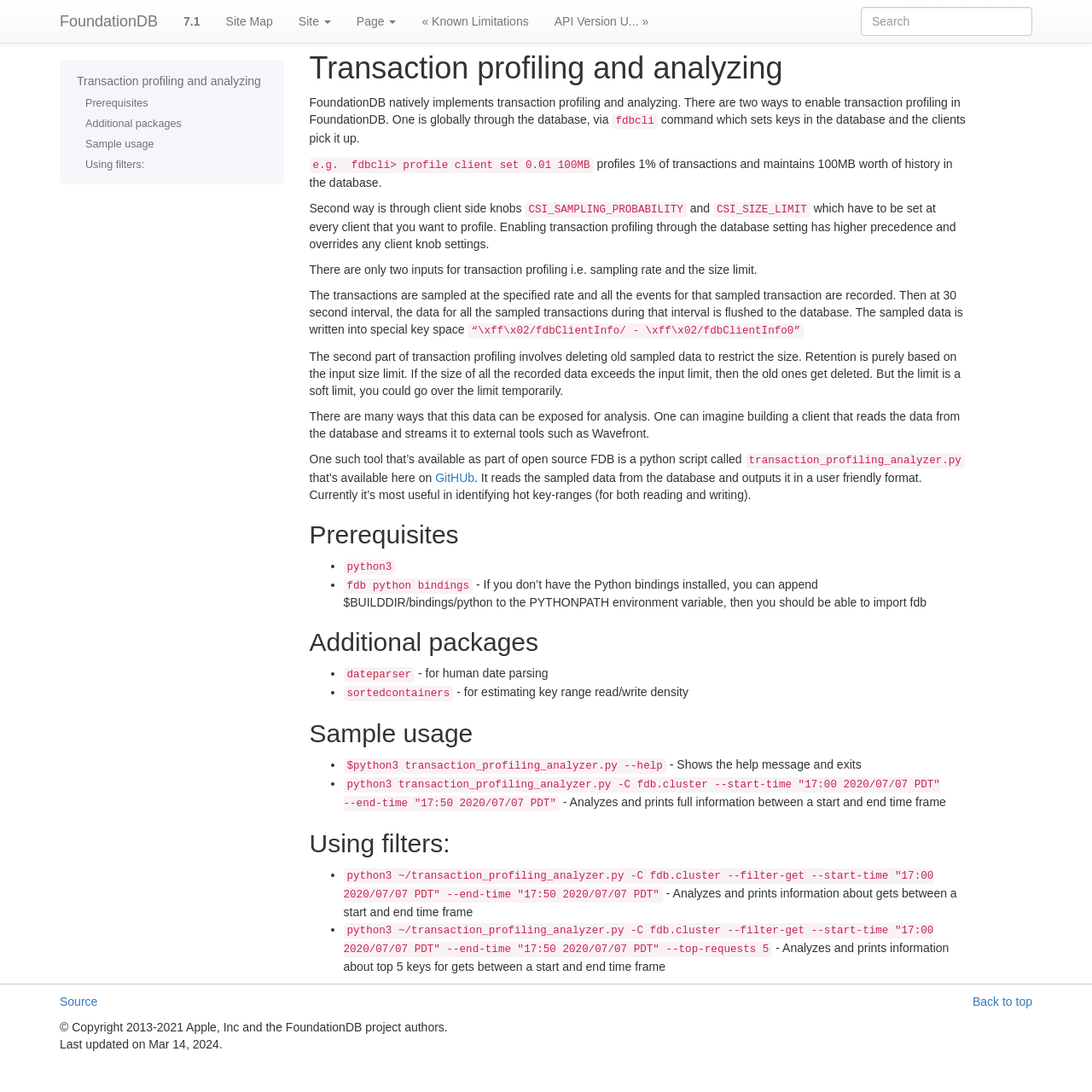Describe all the key features of the webpage in detail.

This webpage is about transaction profiling and analyzing in FoundationDB 7.1. At the top, there are several links, including "FoundationDB", "Site Map", and "« Known Limitations" and "API Version U... »". A search box is located on the right side of the top section.

Below the top section, there is a main content area that occupies most of the page. It starts with a heading "Transaction profiling and analyzing" followed by a paragraph of text that explains how FoundationDB natively implements transaction profiling and analyzing. There are two ways to enable transaction profiling: globally through the database or through client-side knobs.

The page then provides detailed information about how transaction profiling works, including the sampling rate, size limit, and how the data is written into a special key space. There is also a section that explains how to analyze the sampled data using a Python script called "transaction_profiling_analyzer.py", which is available on GitHub.

The page is divided into several sections, including "Prerequisites", "Additional packages", "Sample usage", and "Using filters:". Each section provides specific information and examples related to transaction profiling and analyzing. The "Prerequisites" section lists the required software, including Python 3 and FDB bindings. The "Additional packages" section lists optional packages, such as dateparser and sortedcontainers. The "Sample usage" section provides examples of how to use the transaction_profiling_analyzer.py script, and the "Using filters:" section explains how to use filters to analyze the data.